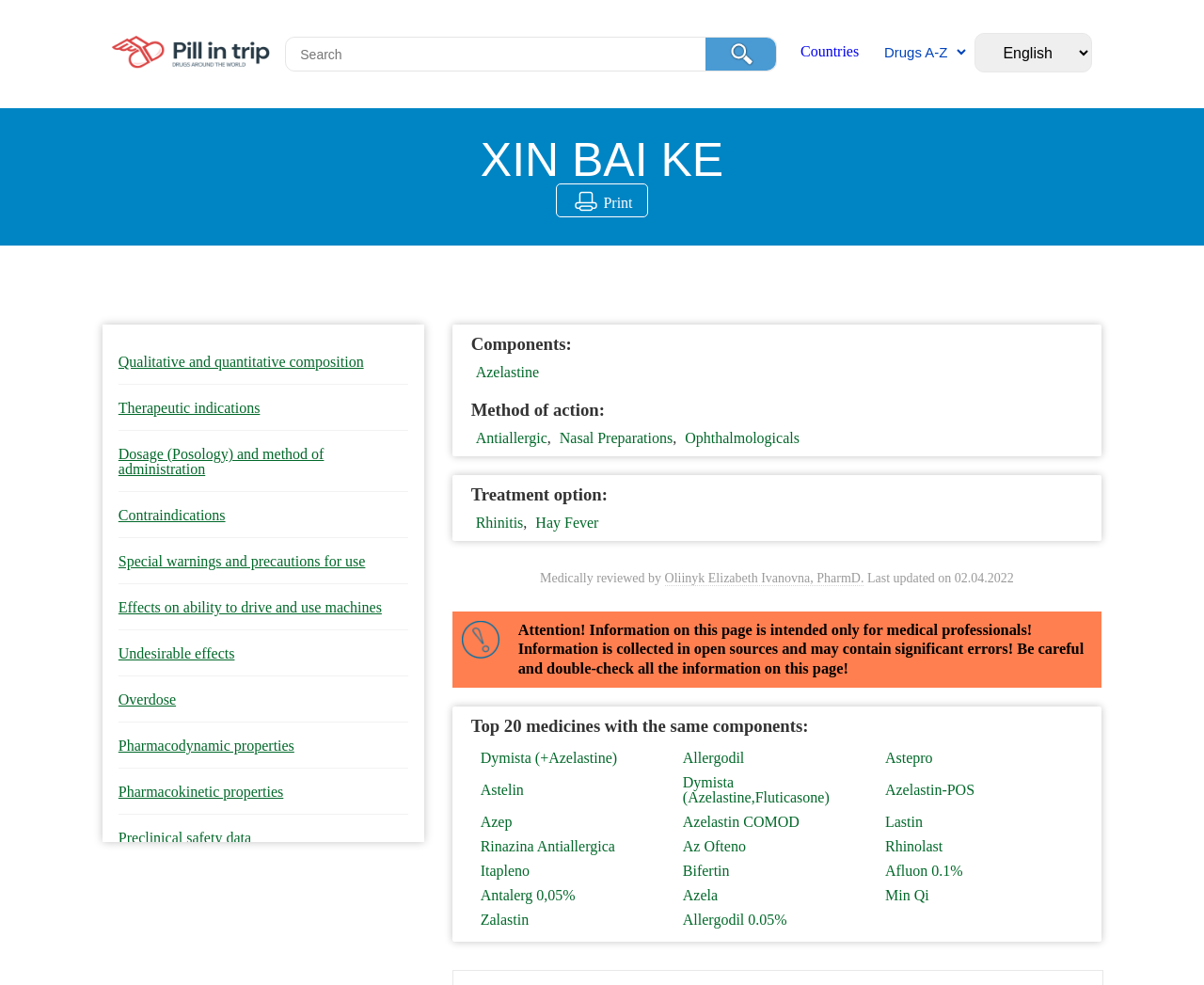Calculate the bounding box coordinates for the UI element based on the following description: "Preclinical safety data". Ensure the coordinates are four float numbers between 0 and 1, i.e., [left, top, right, bottom].

[0.098, 0.829, 0.339, 0.874]